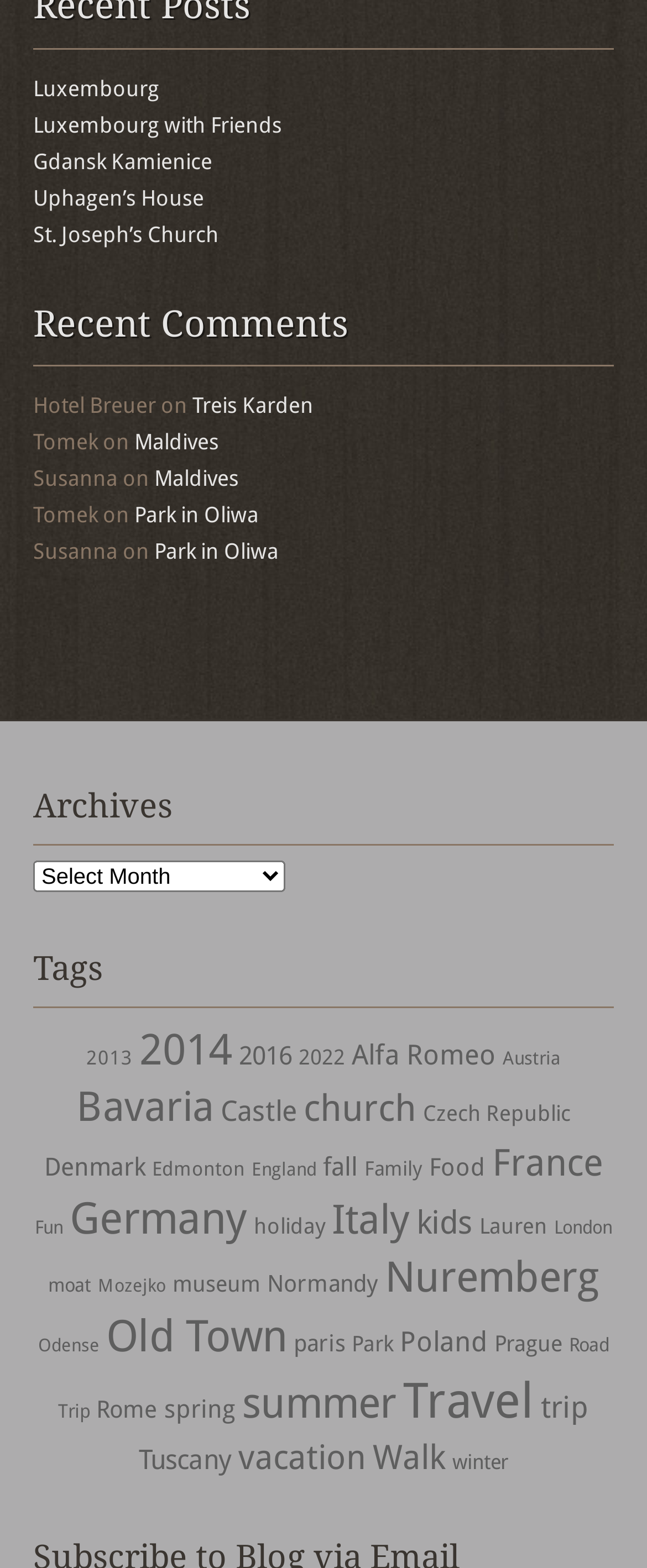Provide a brief response in the form of a single word or phrase:
What is the name of the person mentioned with 'Lauren'?

Lauren